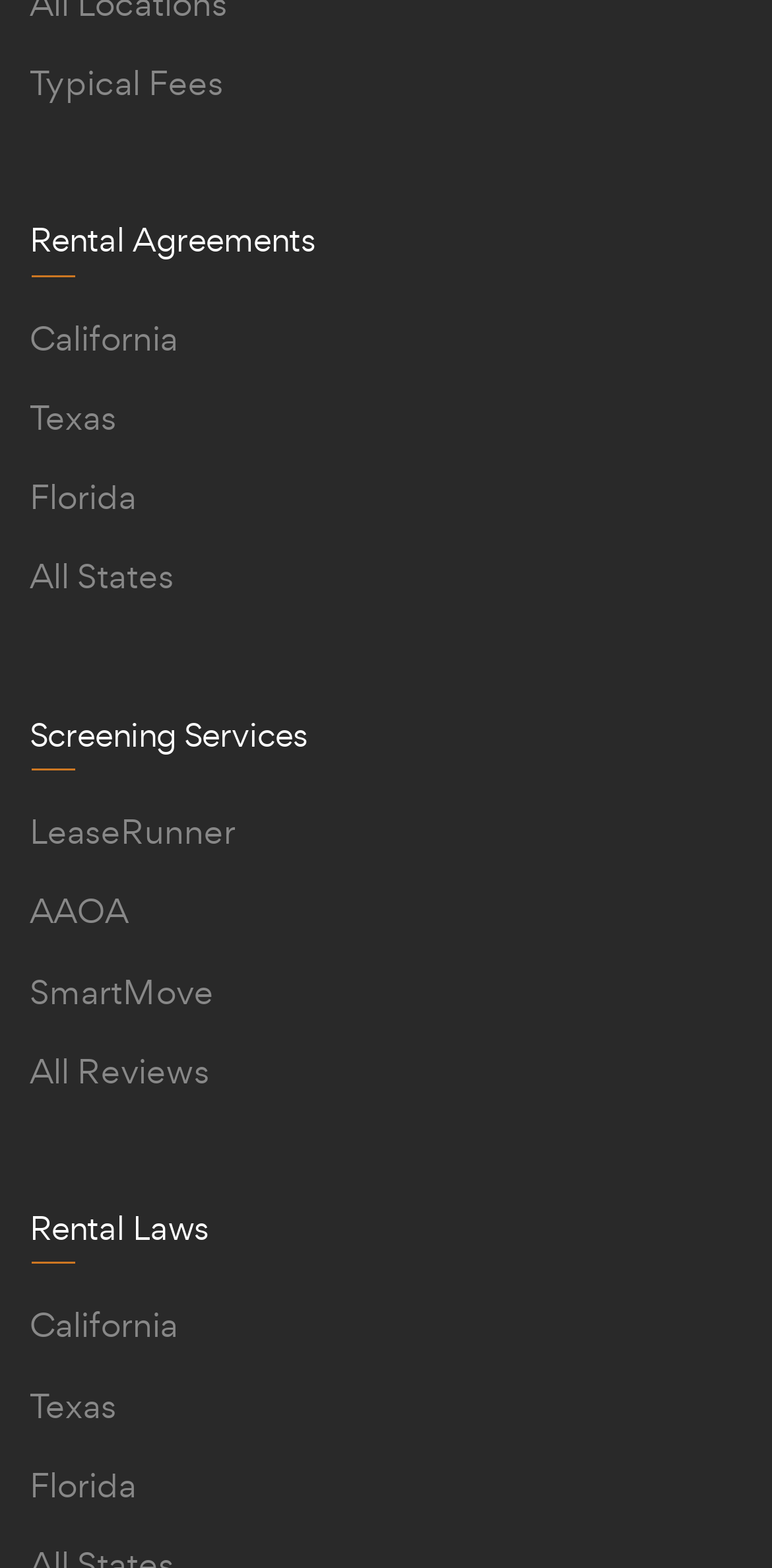Find the bounding box coordinates of the element you need to click on to perform this action: 'View Typical Fees'. The coordinates should be represented by four float values between 0 and 1, in the format [left, top, right, bottom].

[0.038, 0.039, 0.29, 0.067]